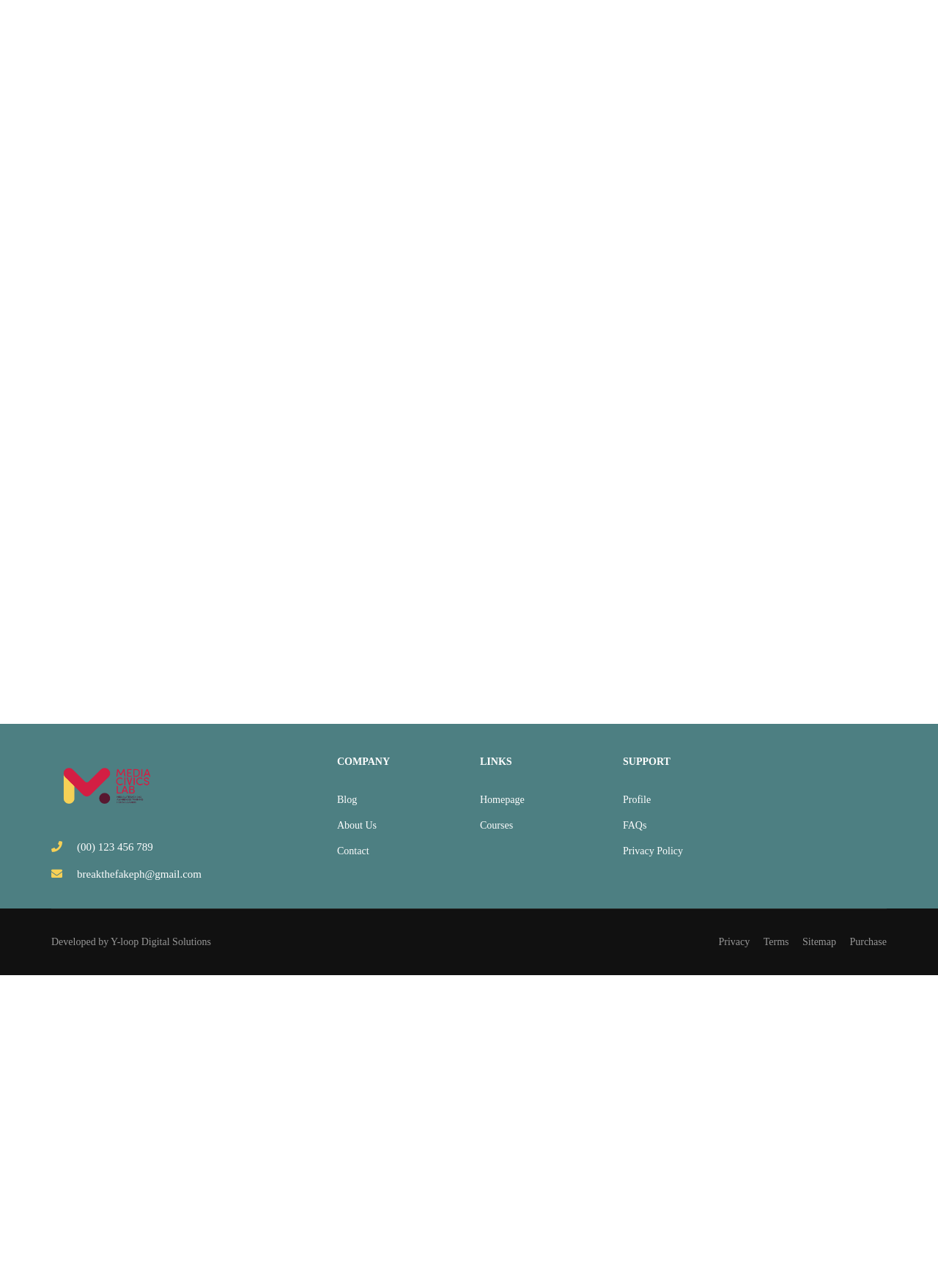Could you highlight the region that needs to be clicked to execute the instruction: "Visit Marcel's homepage"?

None